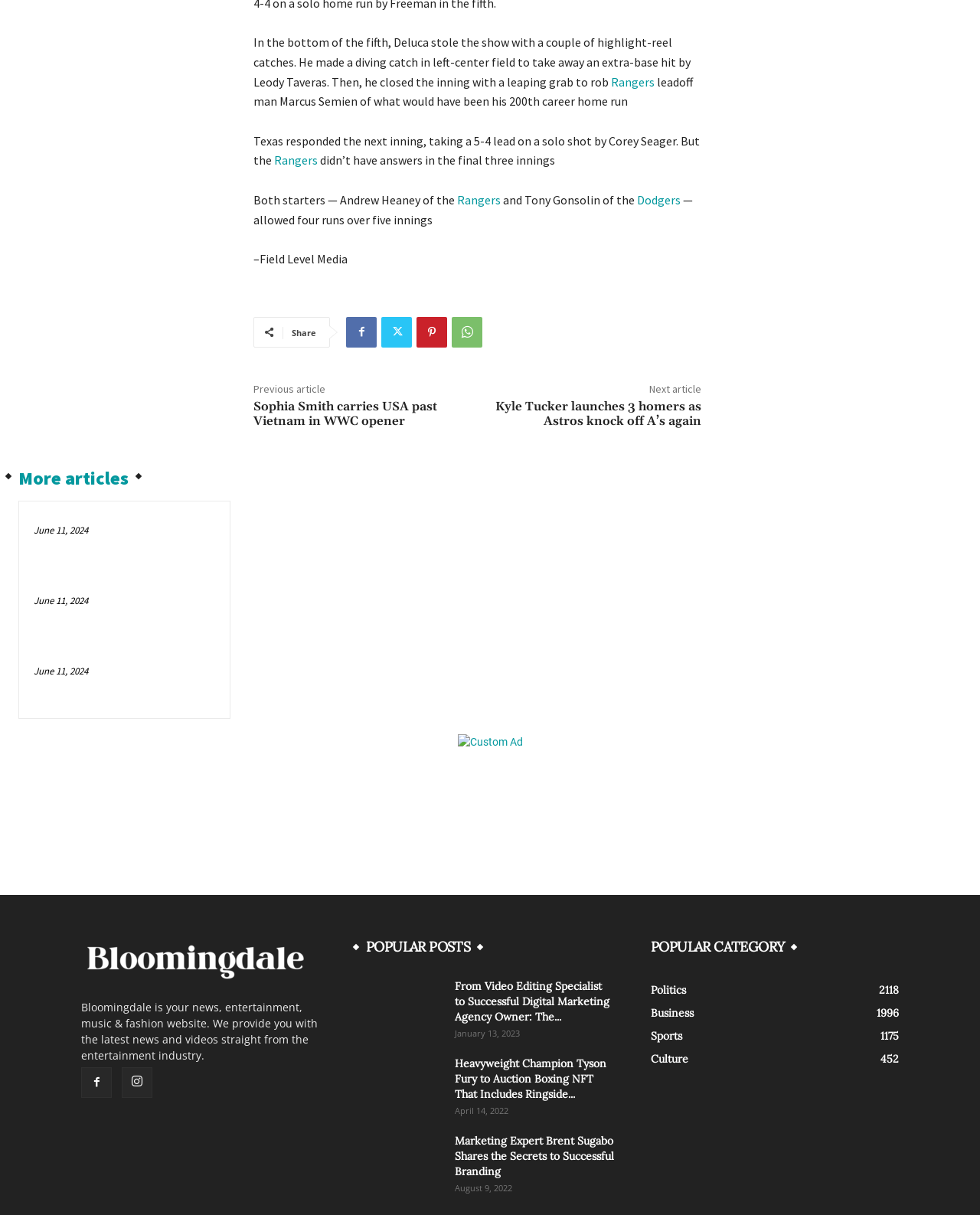Carefully examine the image and provide an in-depth answer to the question: Which team did Deluca play for?

Based on the text, Deluca made a diving catch in left-center field to take away an extra-base hit by Leody Taveras, and then closed the inning with a leaping grab to rob Rangers' leadoff man Marcus Semien of what would have been his 200th career home run. This indicates that Deluca played for the Rangers.